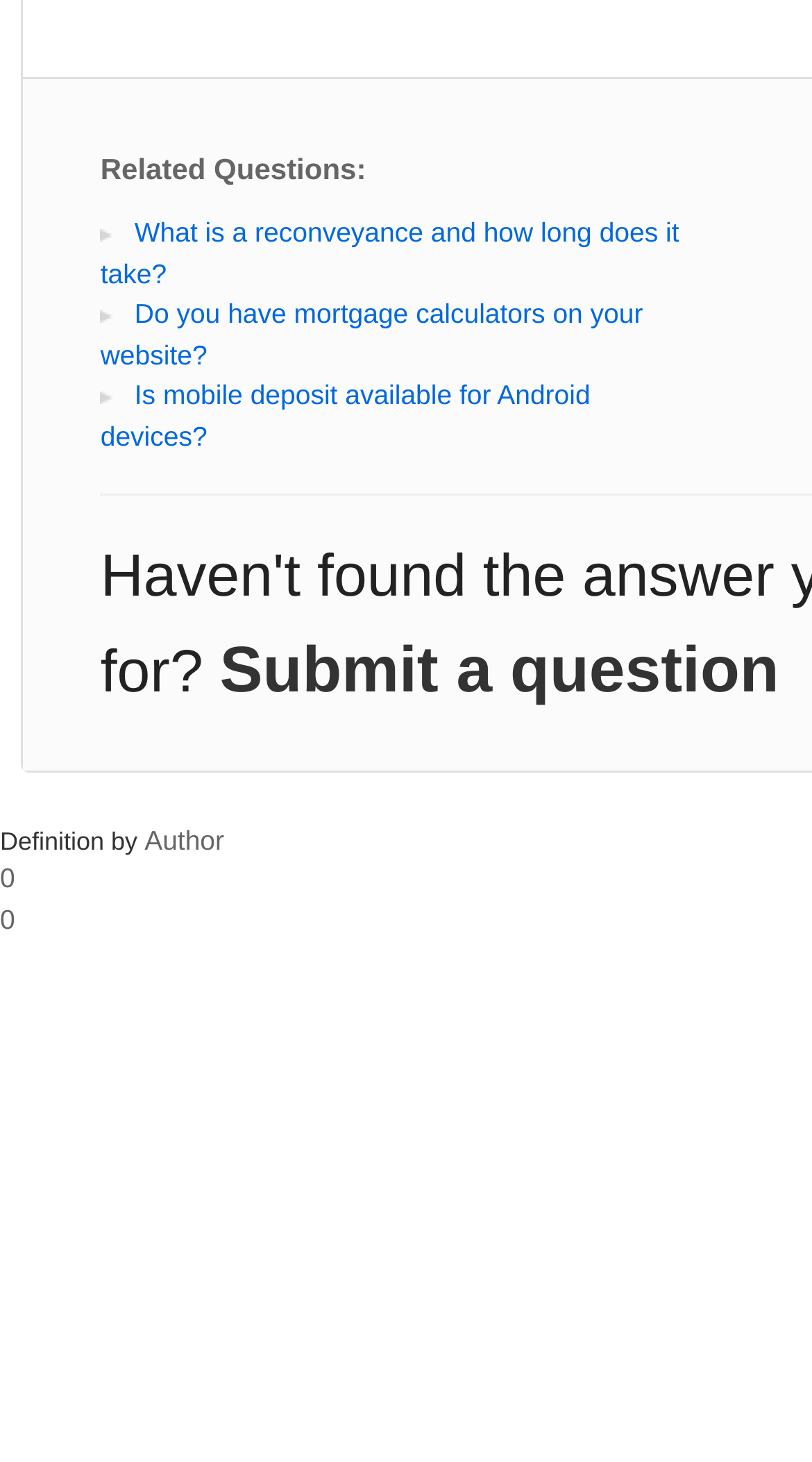What is the vertical position of the 'Related Questions:' heading?
Based on the visual content, answer with a single word or a brief phrase.

Top